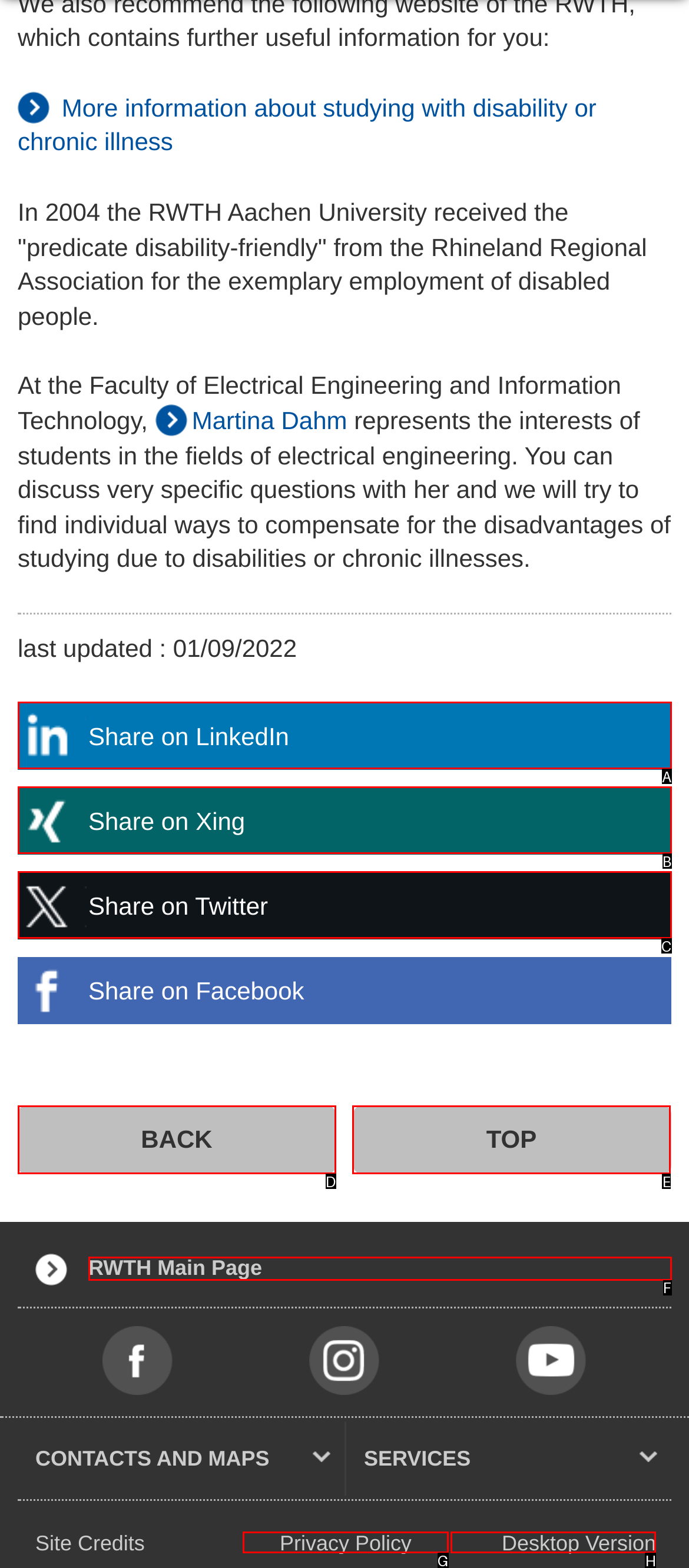Based on the provided element description: top, identify the best matching HTML element. Respond with the corresponding letter from the options shown.

E